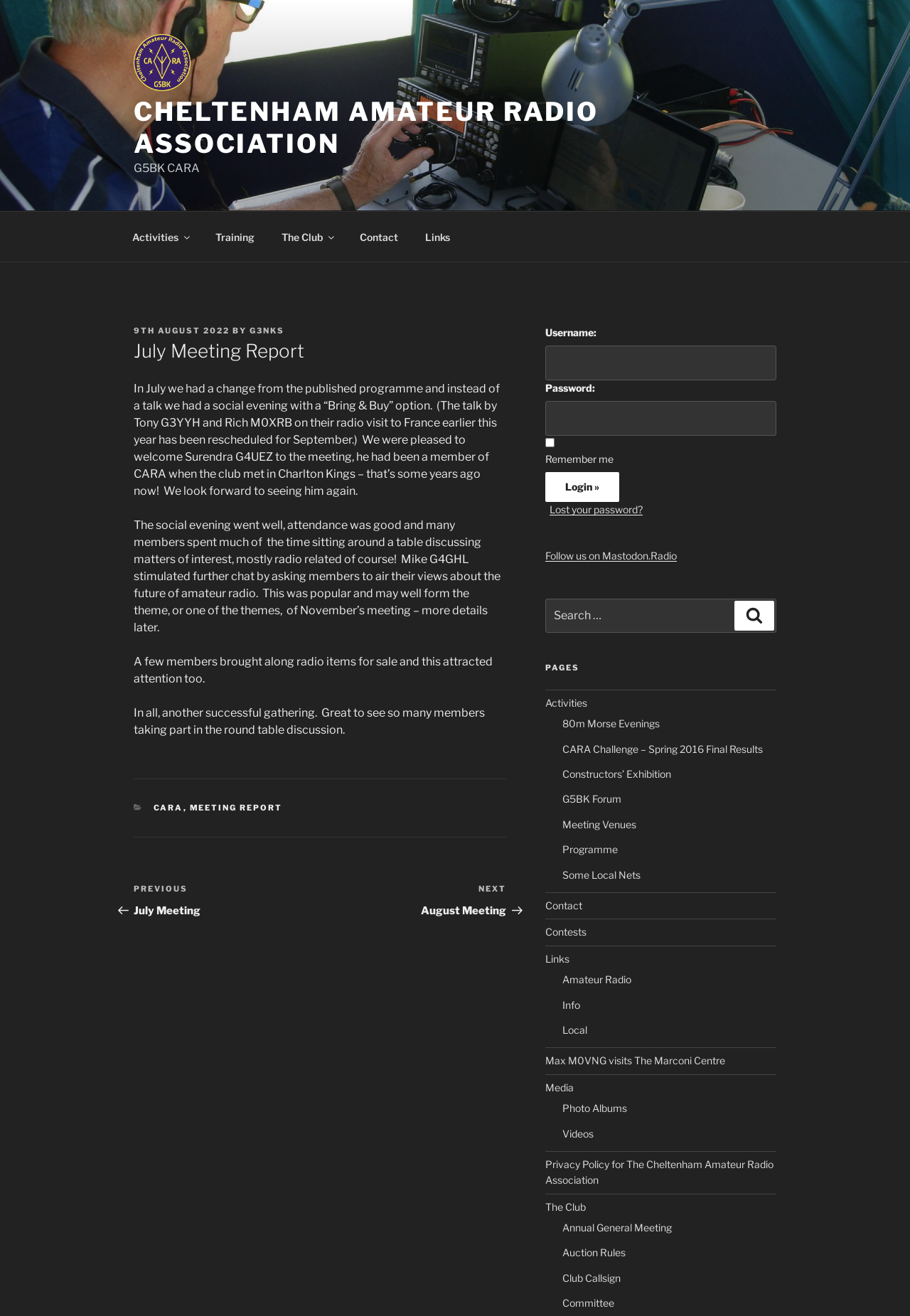Write an exhaustive caption that covers the webpage's main aspects.

This webpage is about the Cheltenham Amateur Radio Association (CARA) and specifically reports on their July meeting. At the top, there is a logo and a link to the CARA website. Below that, there is a top menu with links to various sections of the website, including "Activities", "Training", "The Club", "Contact", and "Links".

The main content of the page is an article about the July meeting, which includes a heading, a date, and a brief description of the event. The article is divided into several paragraphs, each describing a different aspect of the meeting, such as the social evening, the "Bring & Buy" option, and the discussion about the future of amateur radio.

To the right of the article, there is a sidebar with several sections. The first section is a login form, where users can enter their username and password to access the website. Below that, there is a search box, where users can search for specific content on the website. Further down, there is a list of pages, including "Activities", "Meeting Venues", "Programme", and "Contact", among others.

At the bottom of the page, there is a footer section with links to various categories, including "CARA", "MEETING REPORT", and others. There is also a link to the previous post, "July Meeting", and the next post, "August Meeting".